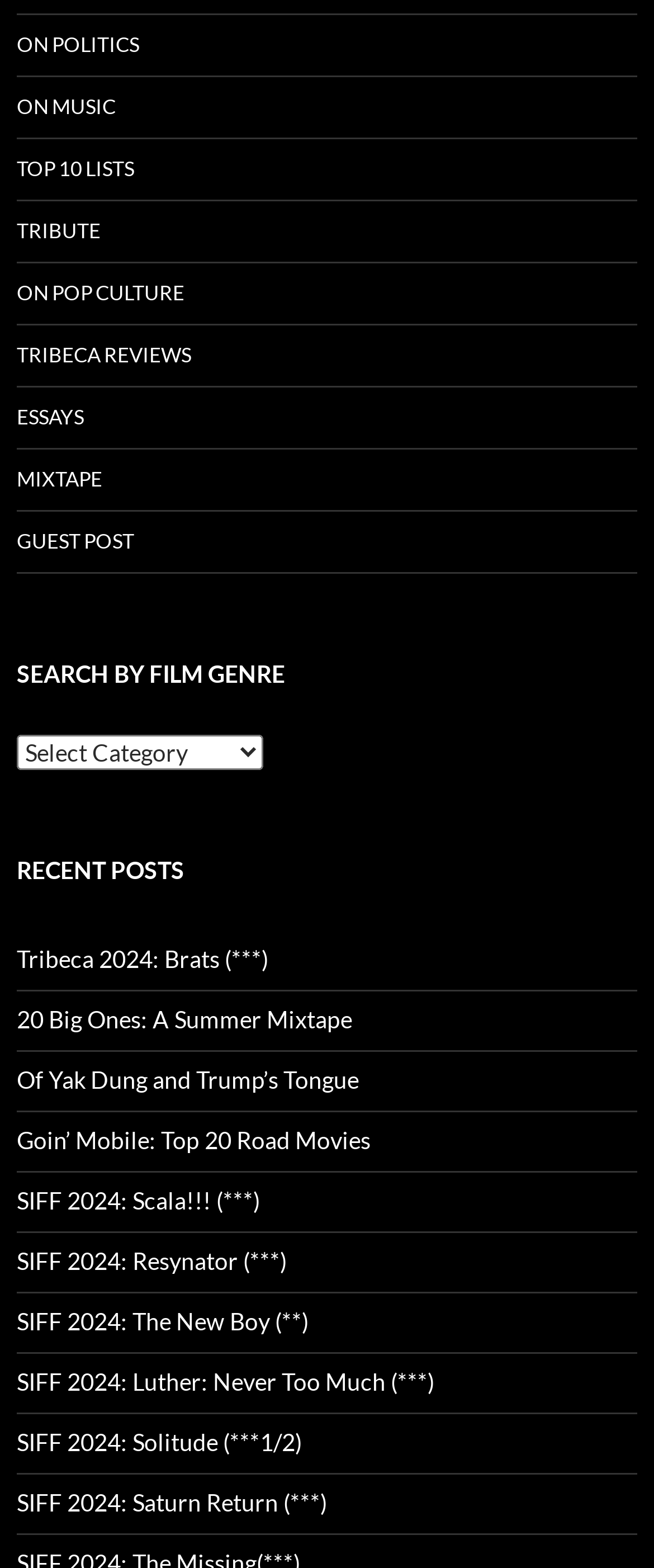What is the theme of the links in the 'RECENT POSTS' section?
Based on the image, answer the question in a detailed manner.

The links in the 'RECENT POSTS' section all appear to be movie reviews or articles about films, with titles including 'Tribeca 2024: Brats (***)', 'SIFF 2024: Scala!!! (***)', and others. The theme of these links is movie reviews or film-related content.